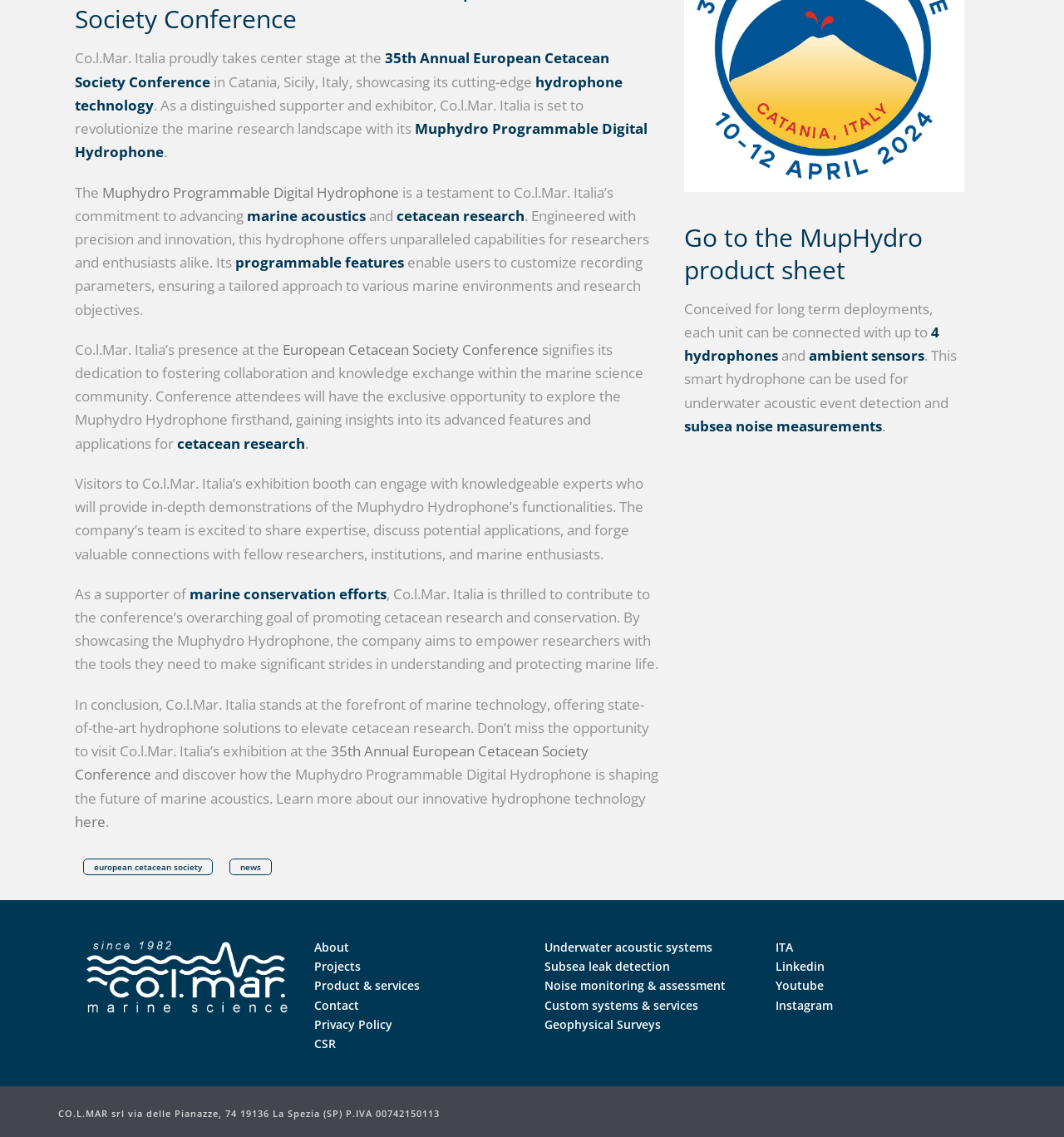Please determine the bounding box coordinates for the UI element described here. Use the format (top-left x, top-left y, bottom-right x, bottom-right y) with values bounded between 0 and 1: Geophysical Surveys

[0.512, 0.894, 0.621, 0.908]